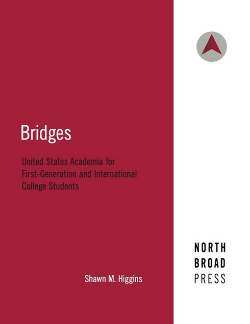Capture every detail in the image and describe it fully.

The image features the cover of the book titled **"Bridges: United States Academia for First-Generation and International College Students."** Authored by **Shawn M. Higgins**, this publication is brought out by **North Broad Press**. The cover design prominently showcases a rich red background, with the title and author's name prominently displayed in contrasting white text. A distinctive logo appears at the top right corner of the cover, enhancing its visual appeal. This book aims to assist first-generation and international college students by providing insights into navigating the academic landscape of U.S. higher education.